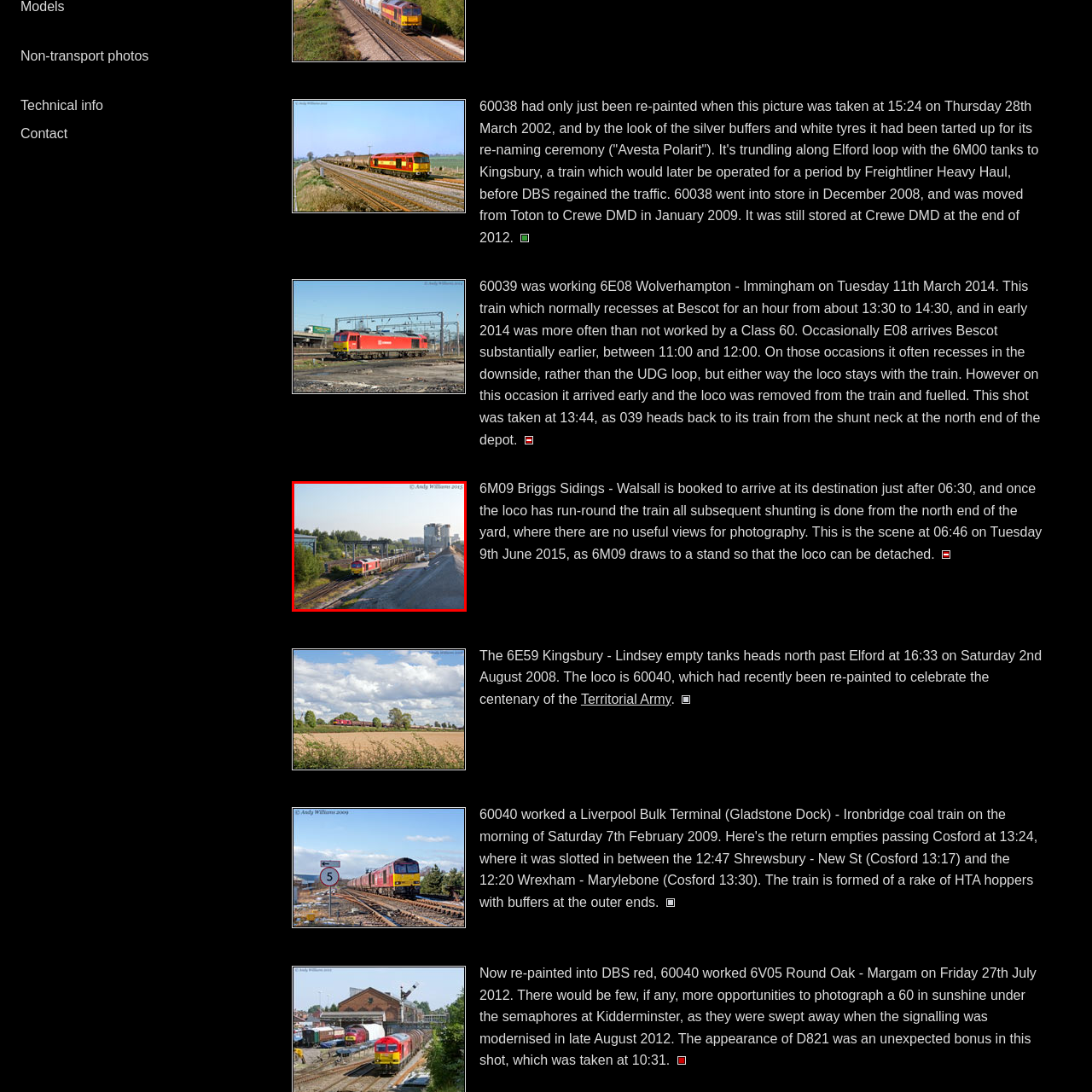What time was the image taken?
Take a close look at the image highlighted by the red bounding box and answer the question thoroughly based on the details you see.

The caption provides the exact time the image was taken, which is 06:46 on June 9, 2015.